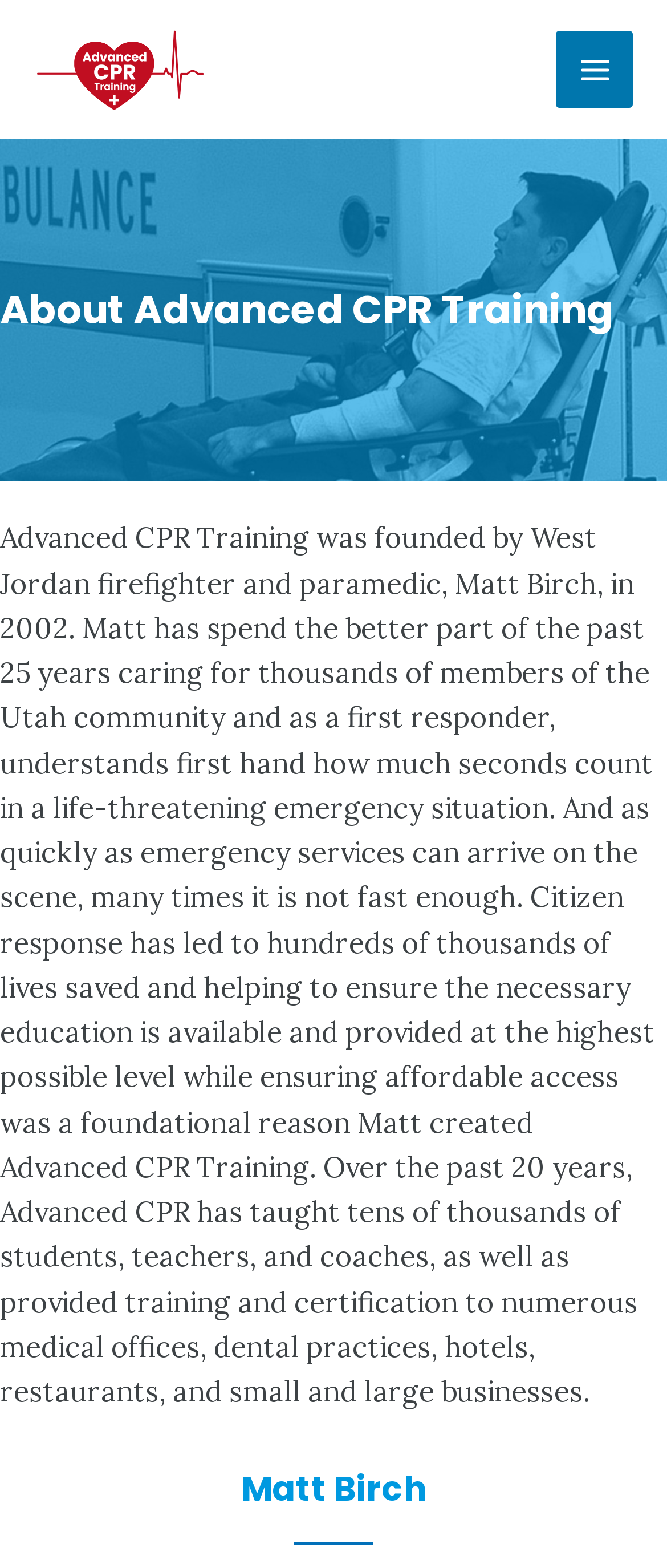How many years of experience does Matt Birch have?
Using the image, elaborate on the answer with as much detail as possible.

The text states that Matt Birch has spent the better part of the past 25 years caring for thousands of members of the Utah community. Therefore, we can infer that Matt Birch has at least 25 years of experience.